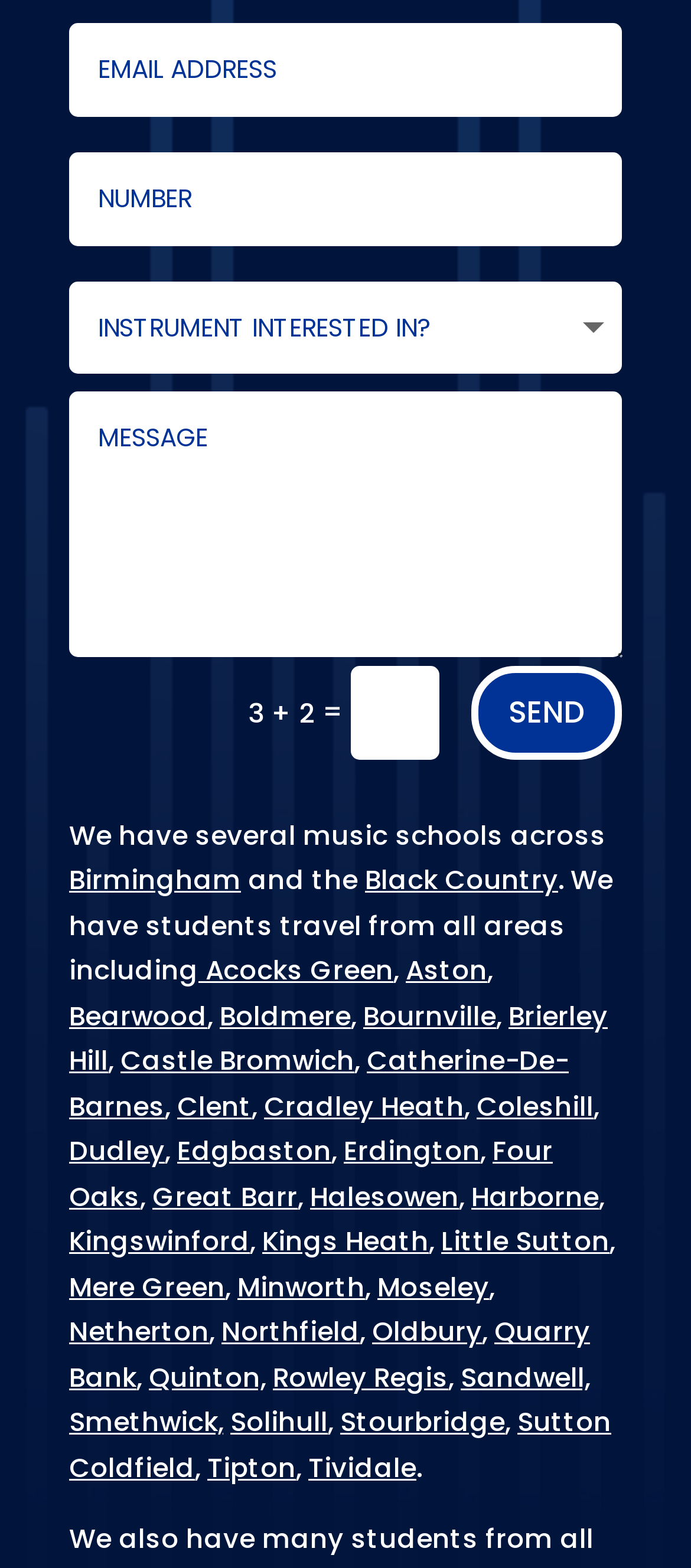Please find the bounding box coordinates in the format (top-left x, top-left y, bottom-right x, bottom-right y) for the given element description. Ensure the coordinates are floating point numbers between 0 and 1. Description: Sandwell,

[0.667, 0.853, 0.854, 0.876]